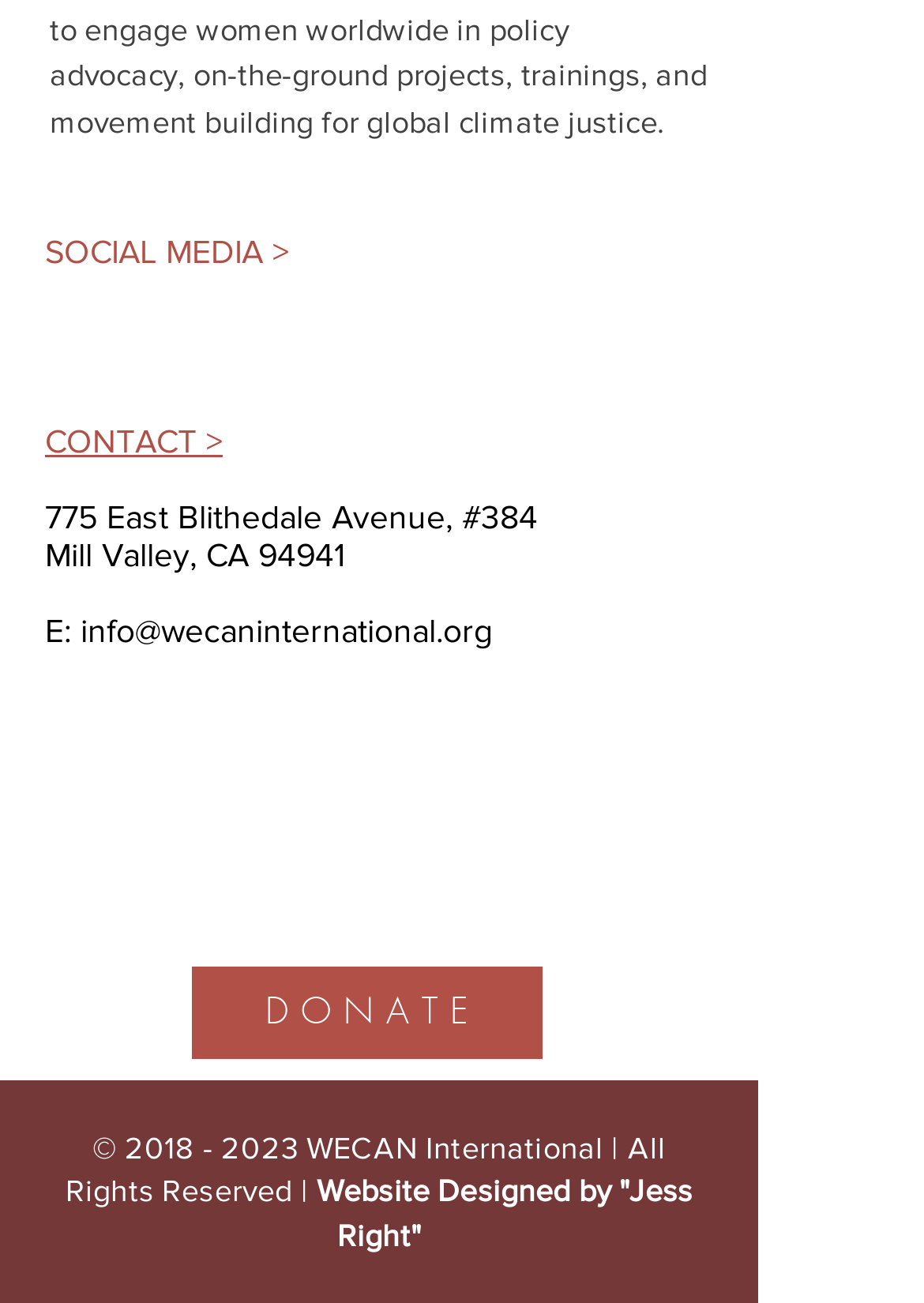What is the email address of WECAN International?
Please look at the screenshot and answer in one word or a short phrase.

info@wecaninternational.org